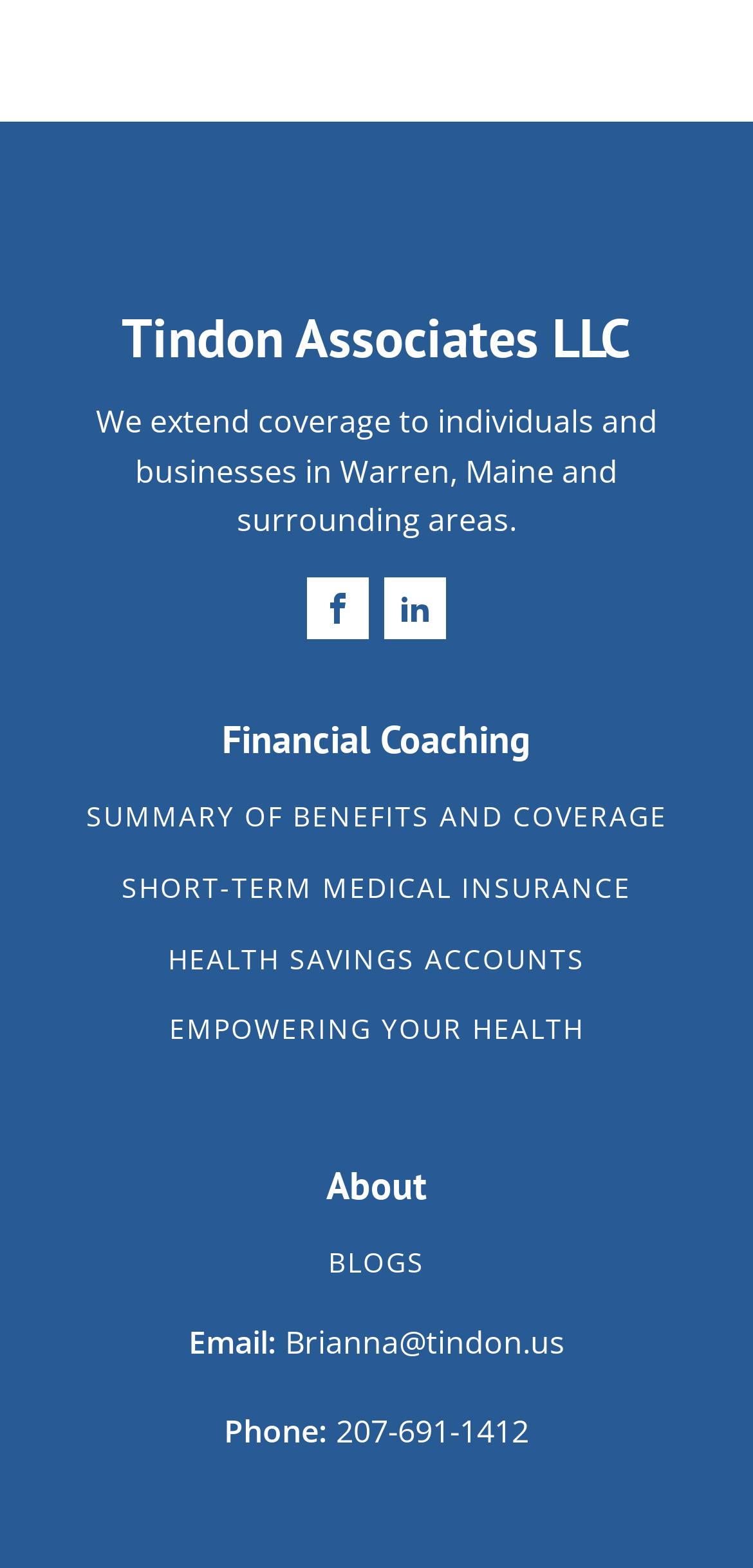How many social media links are available?
Provide a fully detailed and comprehensive answer to the question.

There are two social media links available on the webpage, one for Facebook and one for LinkedIn, which can be found in the middle section of the webpage.